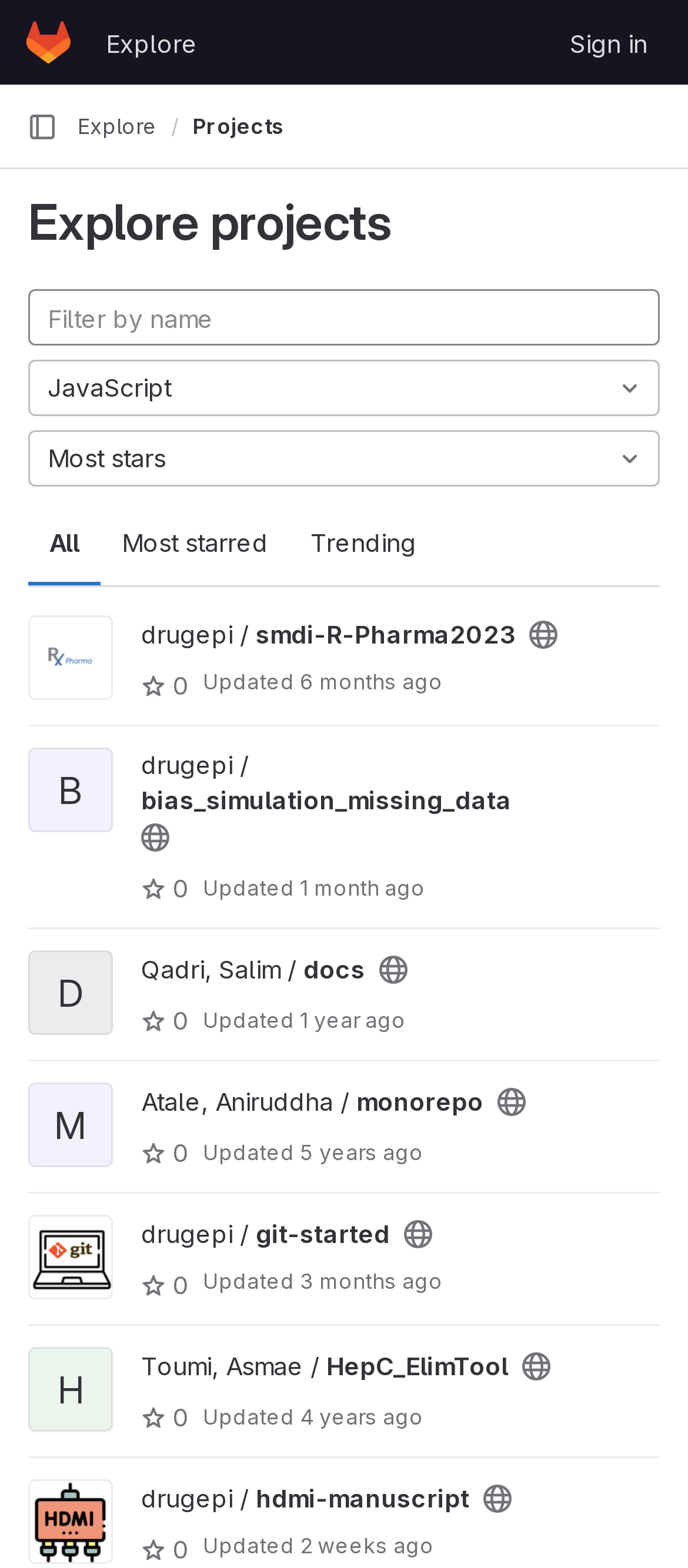Could you please study the image and provide a detailed answer to the question:
What is the name of the first project?

I looked at the first project heading on the page, which is 'drugepi / smdi-R-Pharma2023'. This is the name of the first project.